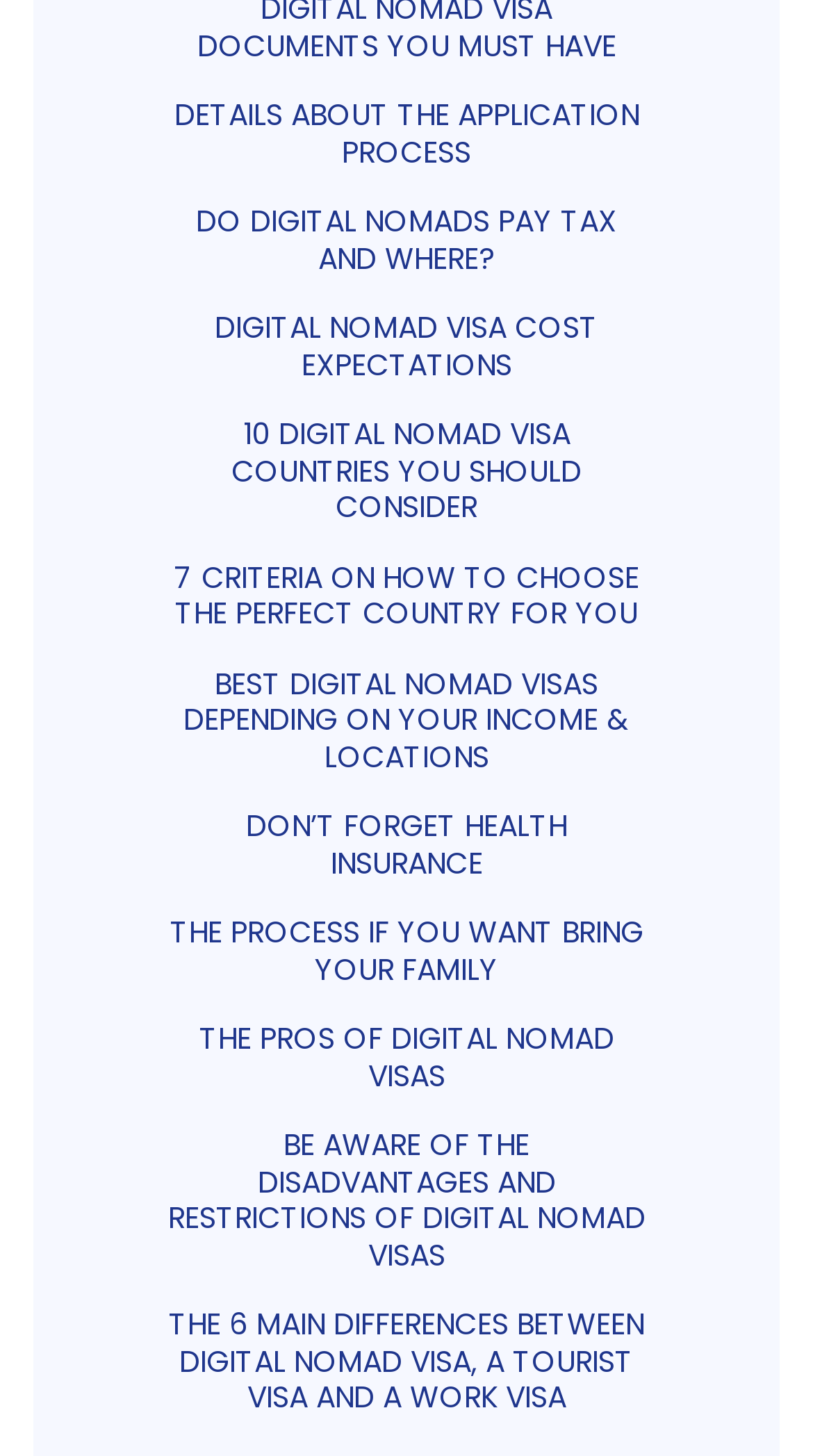How many links are provided on this webpage?
Craft a detailed and extensive response to the question.

By counting the number of links provided on the webpage, I can see that there are 9 links in total, each with a different topic related to digital nomad visas.